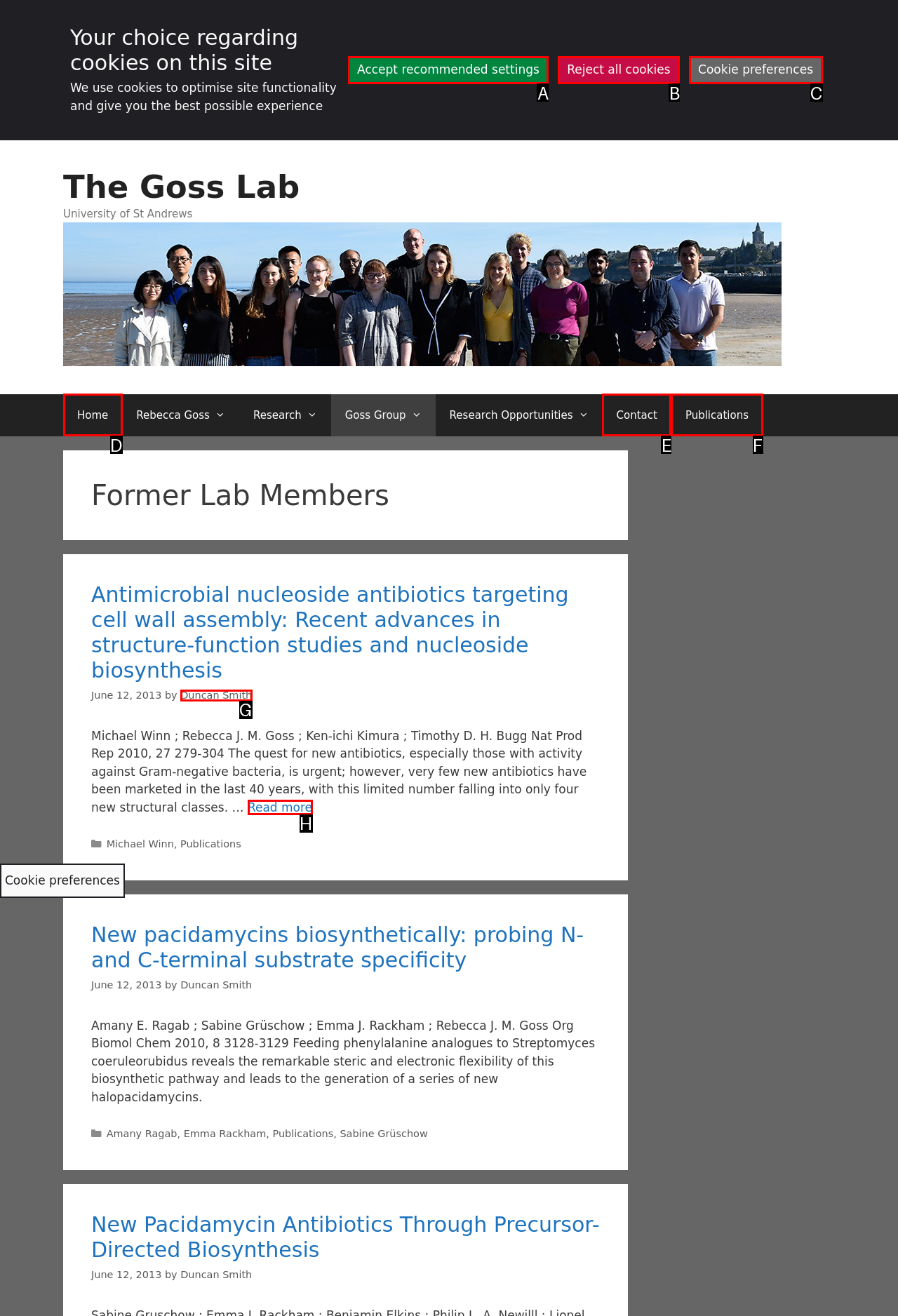From the available options, which lettered element should I click to complete this task: Read more about Antimicrobial nucleoside antibiotics targeting cell wall assembly: Recent advances in structure-function studies and nucleoside biosynthesis?

H